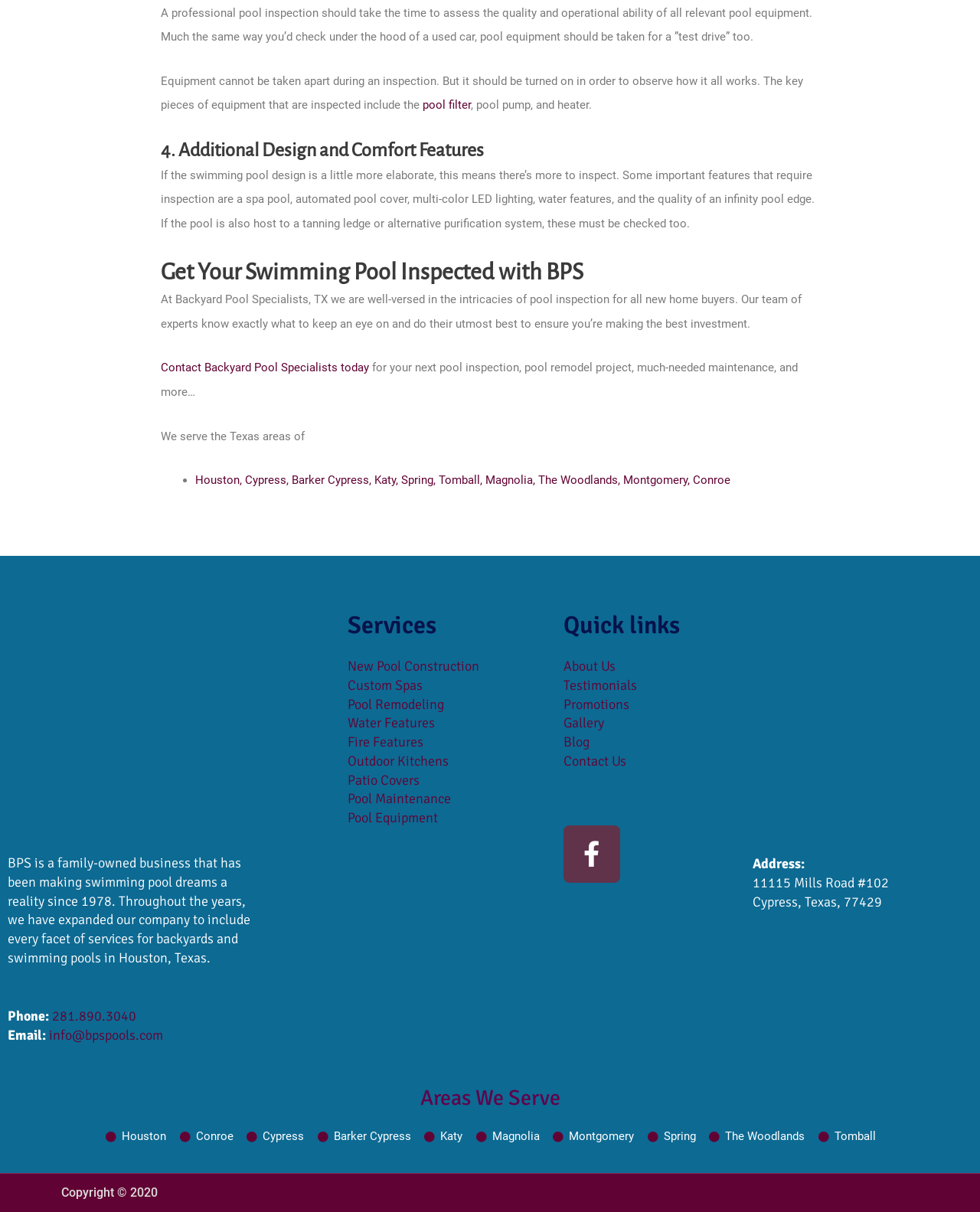What is the address of Backyard Pool Specialists? Using the information from the screenshot, answer with a single word or phrase.

11115 Mills Rd #102 Cypress, TX 77429